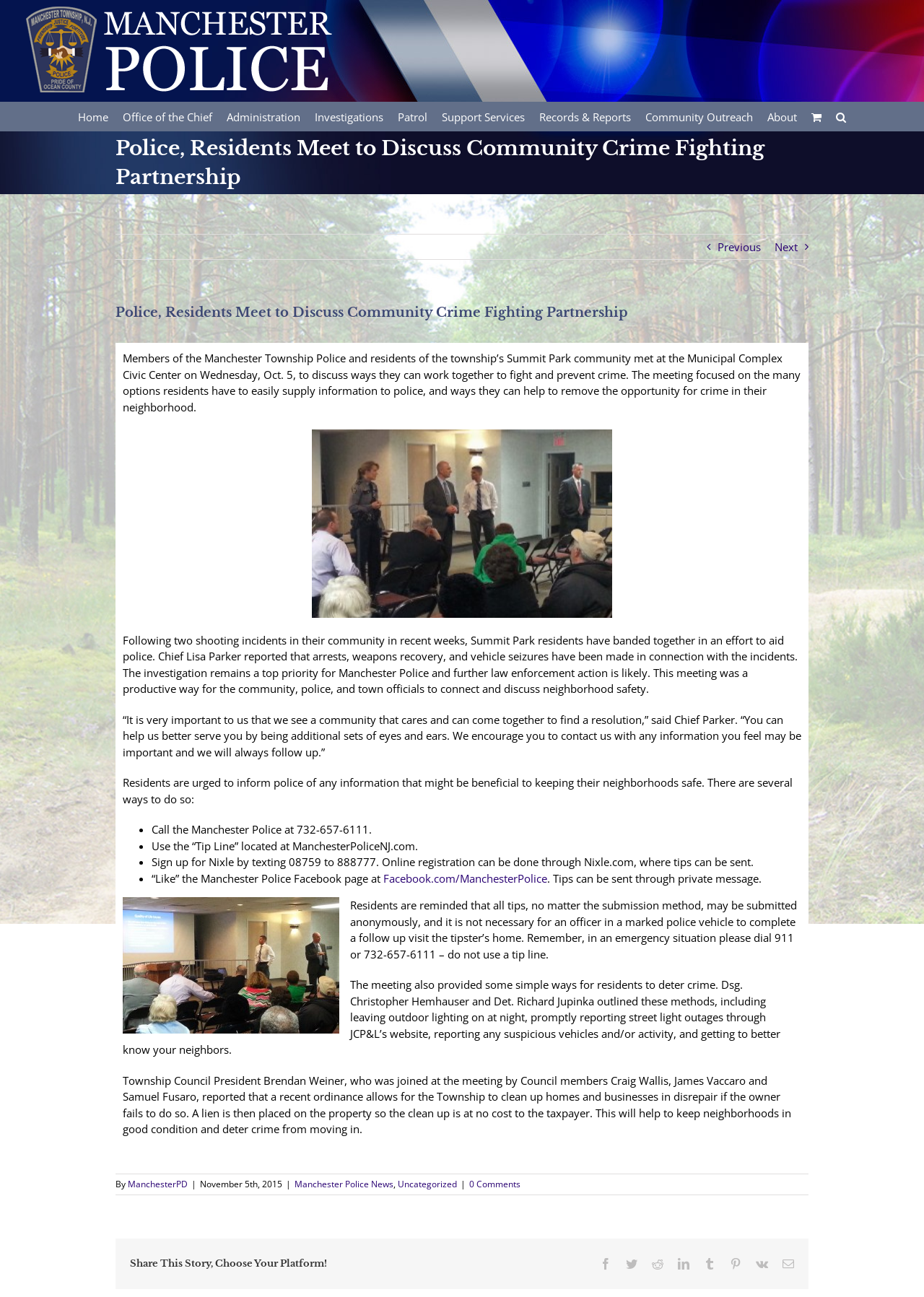Convey a detailed summary of the webpage, mentioning all key elements.

The webpage is about the Manchester Township Police Department in Manchester, NJ, and it appears to be a news article or press release. At the top of the page, there is a logo of the Manchester Police Department, followed by a navigation menu with links to various sections of the website, including "Home", "Office of the Chief", "Administration", and more.

Below the navigation menu, there is a page title bar with a heading that reads "Police, Residents Meet to Discuss Community Crime Fighting Partnership". This is followed by a series of links to navigate to previous and next pages.

The main content of the page is an article that discusses a meeting between the Manchester Township Police and residents of the Summit Park community to discuss ways to fight and prevent crime. The article includes several paragraphs of text, as well as two images, labeled "Photo 1" and "Photo 2".

The text describes the meeting, which was held in response to two recent shooting incidents in the community. The police chief, Lisa Parker, is quoted as saying that the community's efforts to aid the police have led to arrests, weapons recovery, and vehicle seizures. The article also provides information on how residents can help the police, including calling a tip line, using a online tip form, signing up for Nixle, and "liking" the Manchester Police Facebook page.

The article also includes a section on how residents can deter crime, including leaving outdoor lighting on at night, reporting street light outages, and getting to know their neighbors. Additionally, the article mentions that the township council has passed an ordinance allowing the township to clean up homes and businesses in disrepair, which will help to keep neighborhoods in good condition and deter crime.

At the bottom of the page, there are links to share the story on various social media platforms, as well as a link to go to the top of the page.